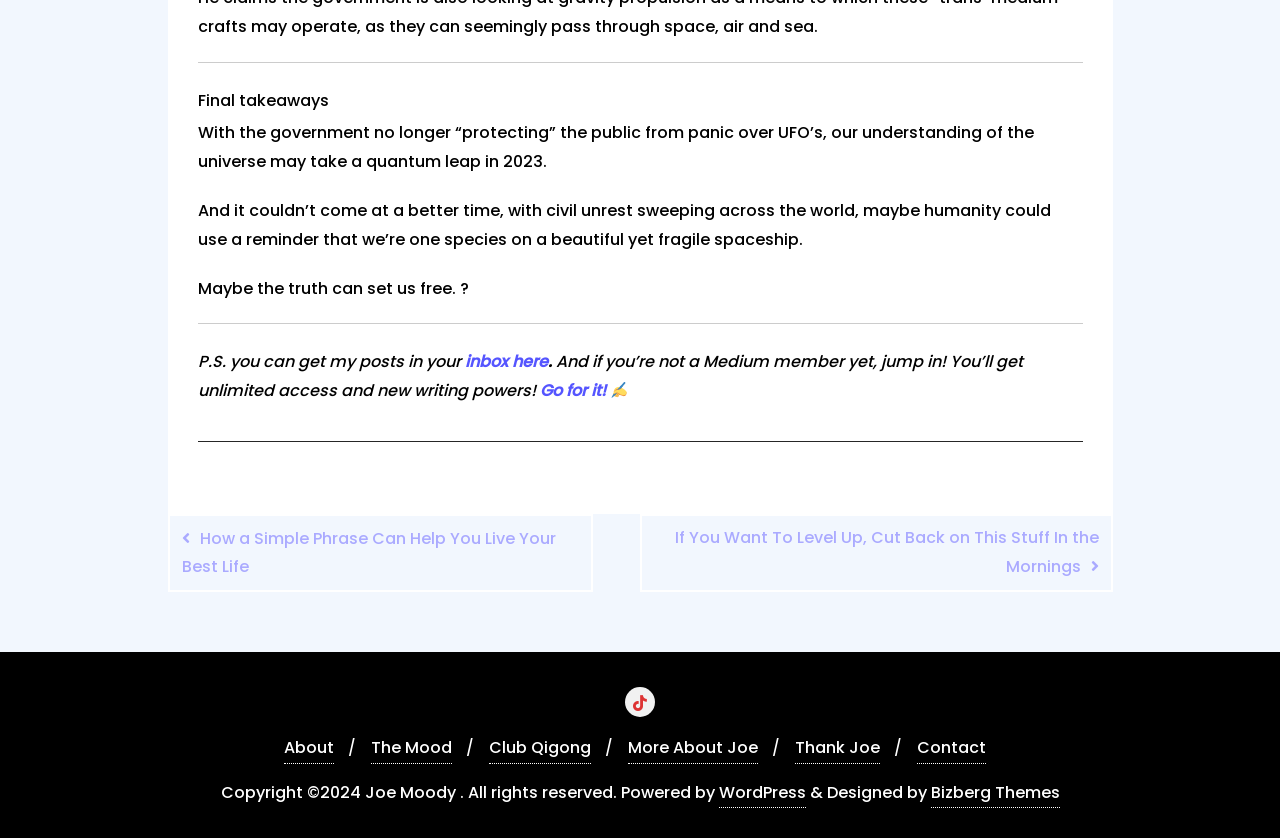How many navigation links are there?
Analyze the image and deliver a detailed answer to the question.

The number of navigation links can be counted by looking at the links in the navigation section, which are 'Posts', 'About', 'The Mood', 'Club Qigong', and 'More About Joe', totaling 5 links.